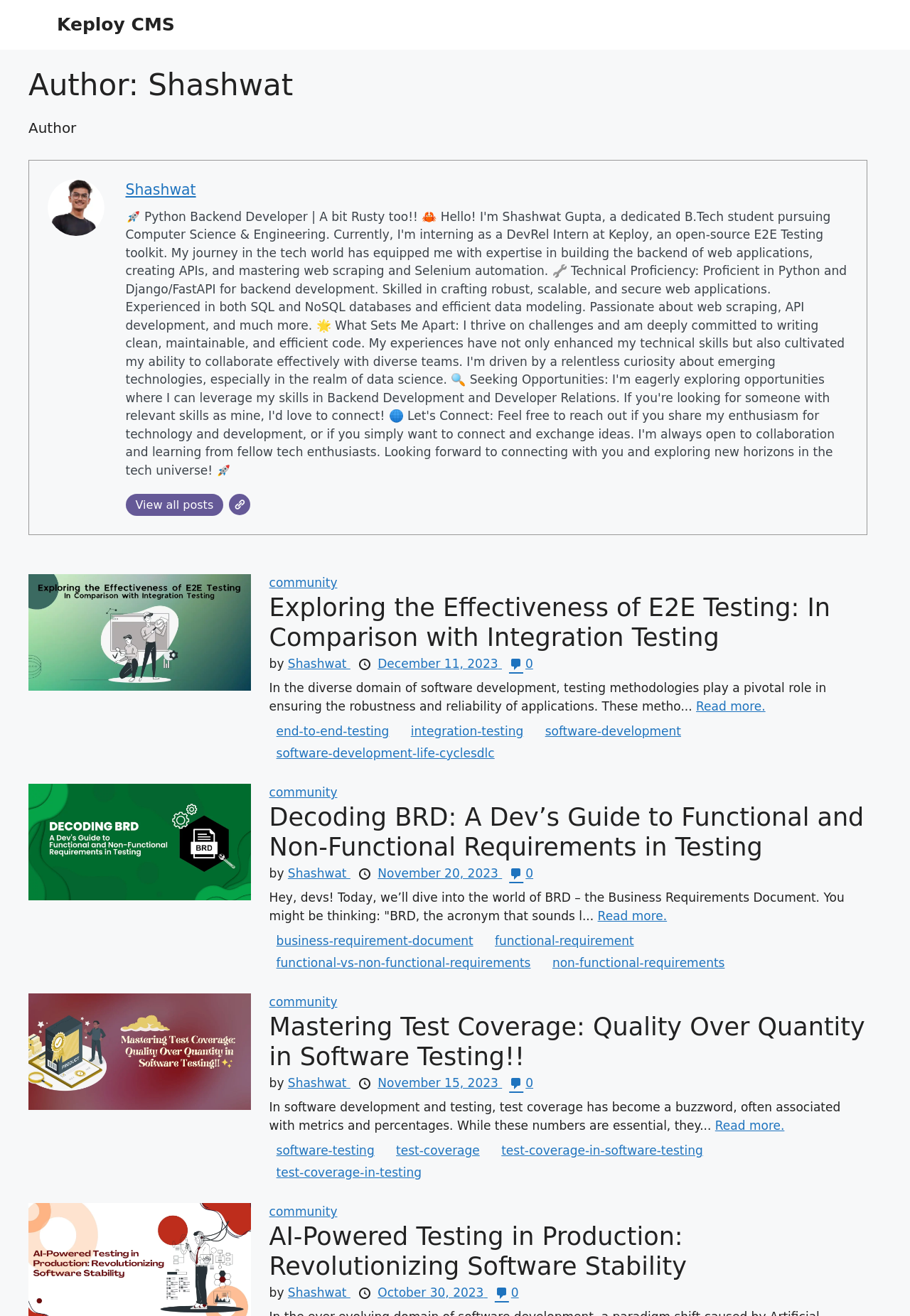Please locate the bounding box coordinates of the element's region that needs to be clicked to follow the instruction: "Read more about Exploring the Effectiveness of E2E Testing". The bounding box coordinates should be provided as four float numbers between 0 and 1, i.e., [left, top, right, bottom].

[0.765, 0.531, 0.841, 0.542]